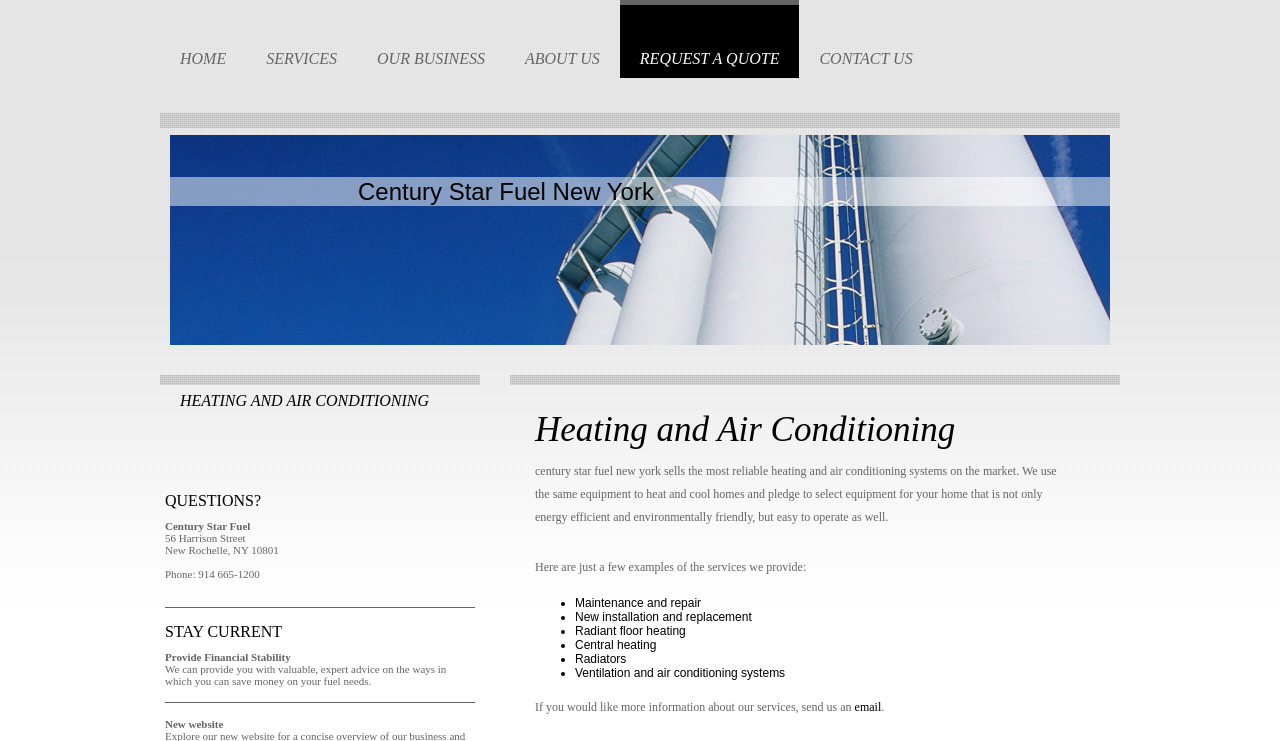Provide a short, one-word or phrase answer to the question below:
How can I contact Century Star Fuel New York?

Phone: 914 665-1200